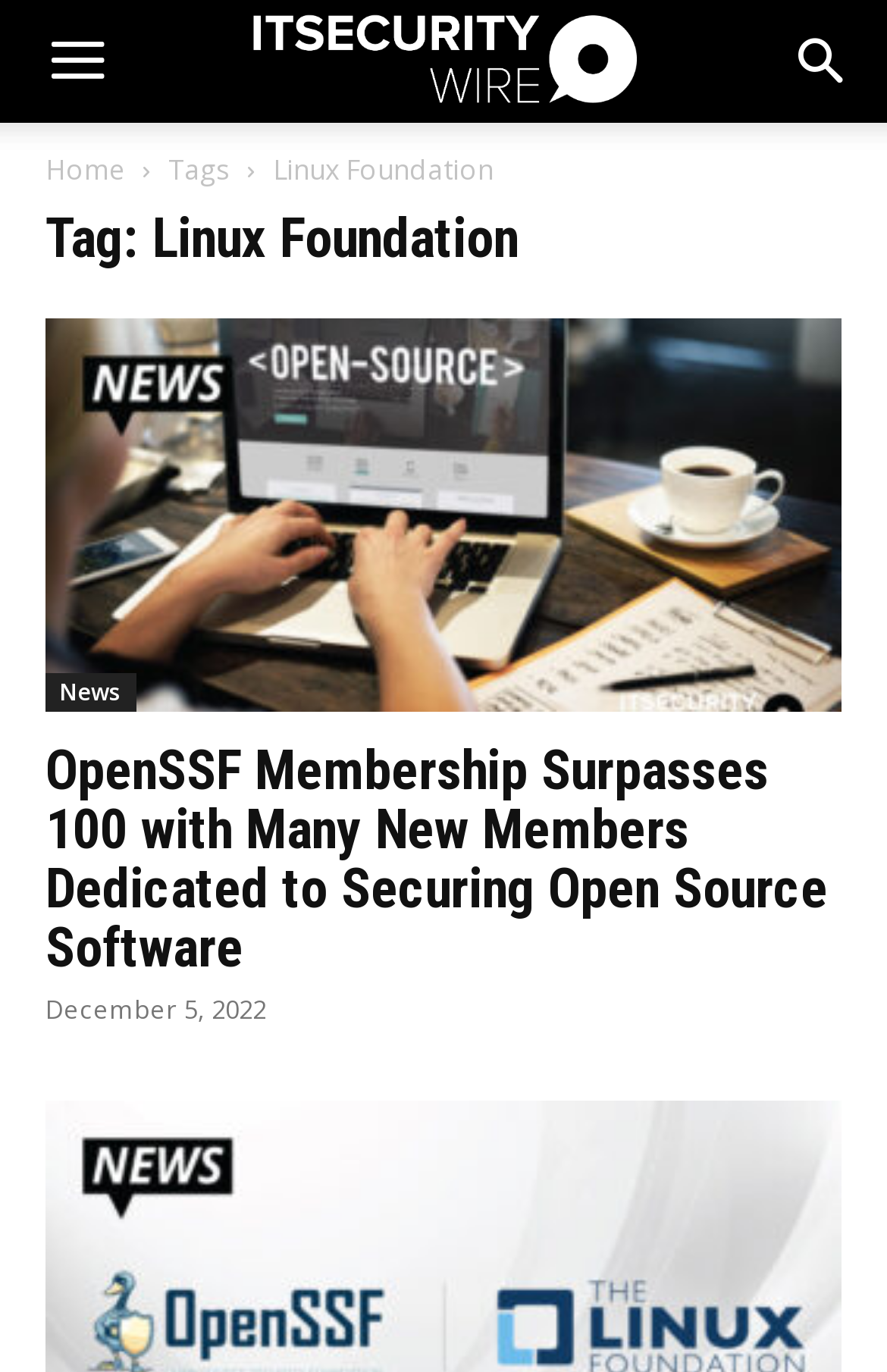Ascertain the bounding box coordinates for the UI element detailed here: "aria-label="Search"". The coordinates should be provided as [left, top, right, bottom] with each value being a float between 0 and 1.

[0.856, 0.0, 1.0, 0.09]